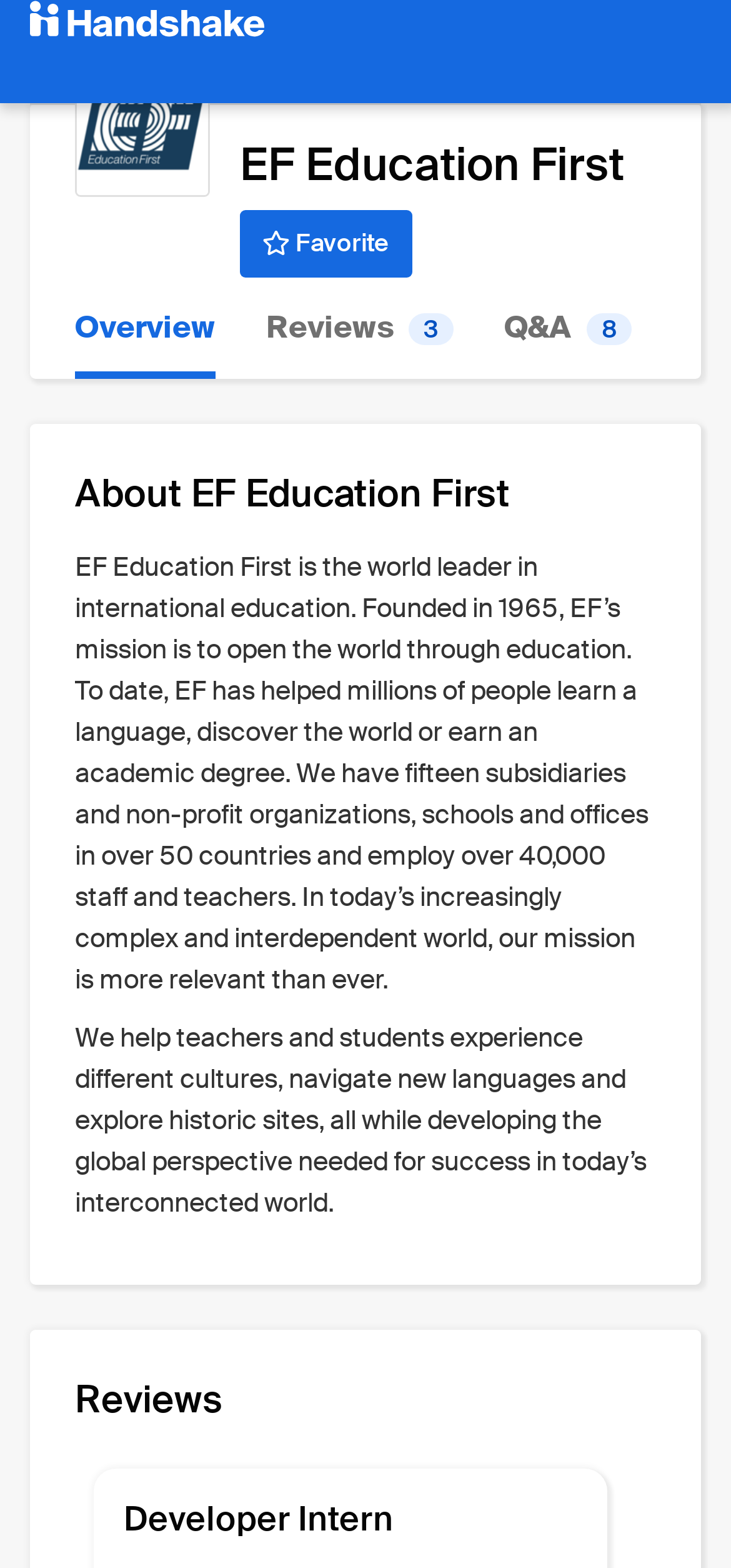What is the purpose of EF Education First according to the webpage?
From the image, respond with a single word or phrase.

Help teachers and students experience different cultures